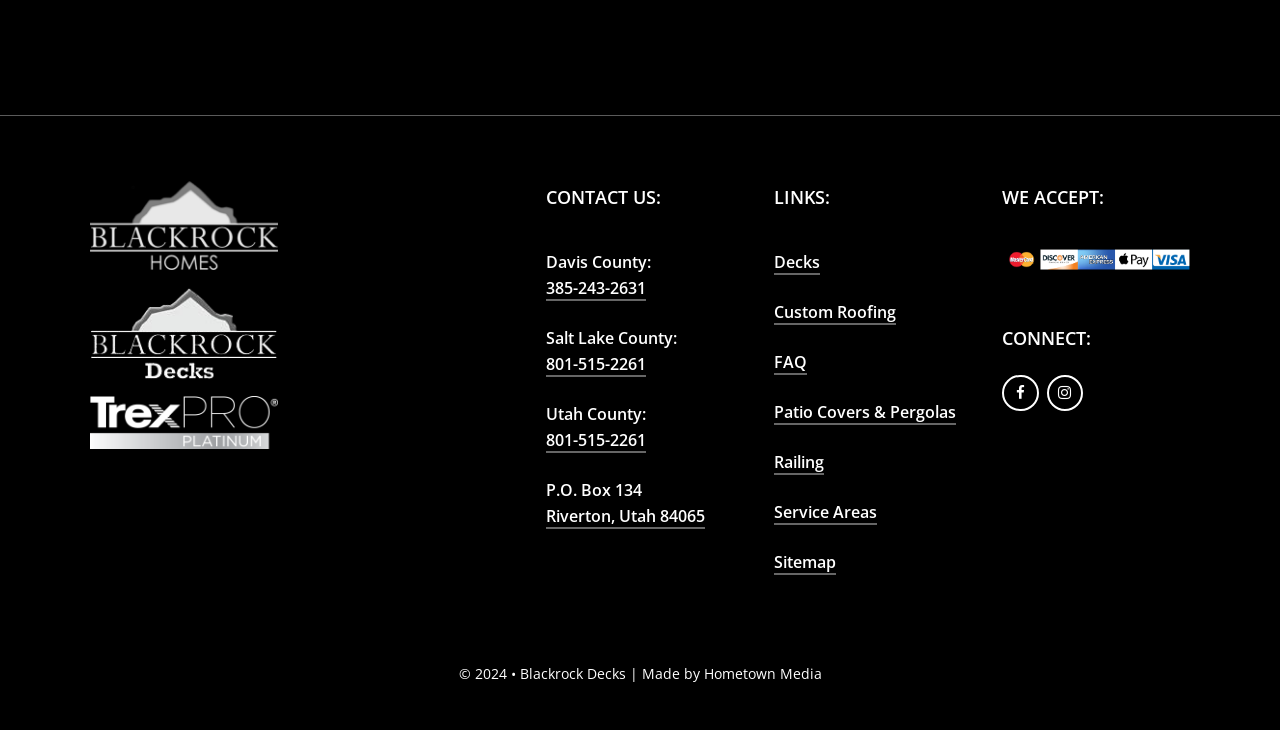Kindly determine the bounding box coordinates of the area that needs to be clicked to fulfill this instruction: "View Decks page".

[0.605, 0.341, 0.641, 0.377]